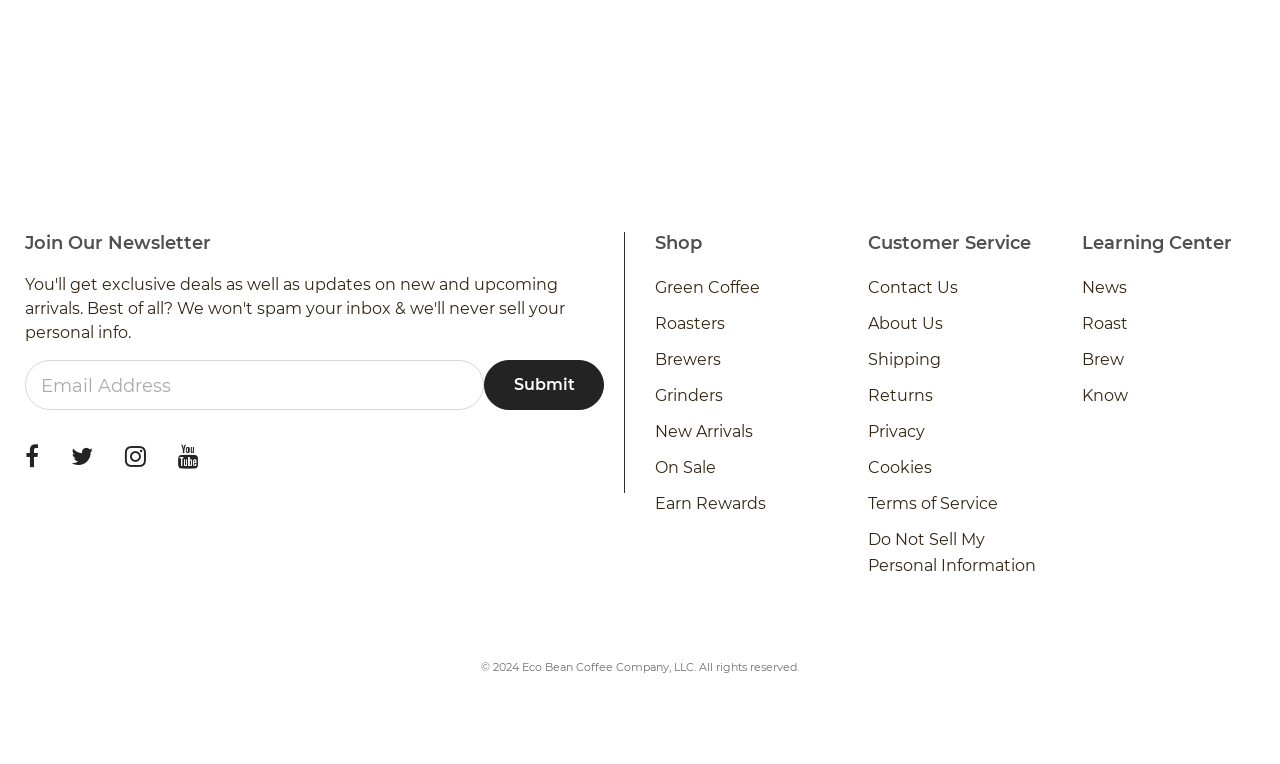How many social media links are available?
Respond to the question with a single word or phrase according to the image.

4